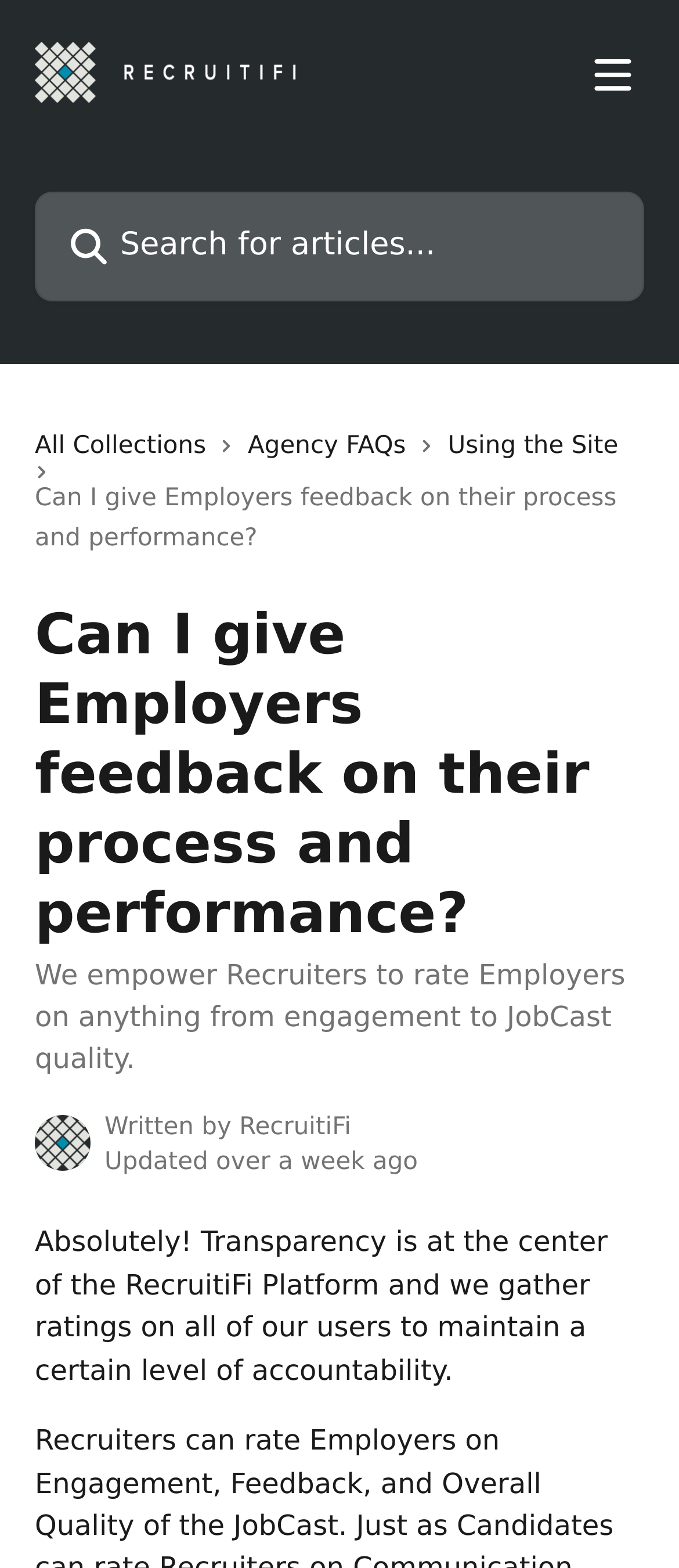Please find the bounding box coordinates (top-left x, top-left y, bottom-right x, bottom-right y) in the screenshot for the UI element described as follows: name="q" placeholder="Search for articles..."

[0.051, 0.122, 0.949, 0.192]